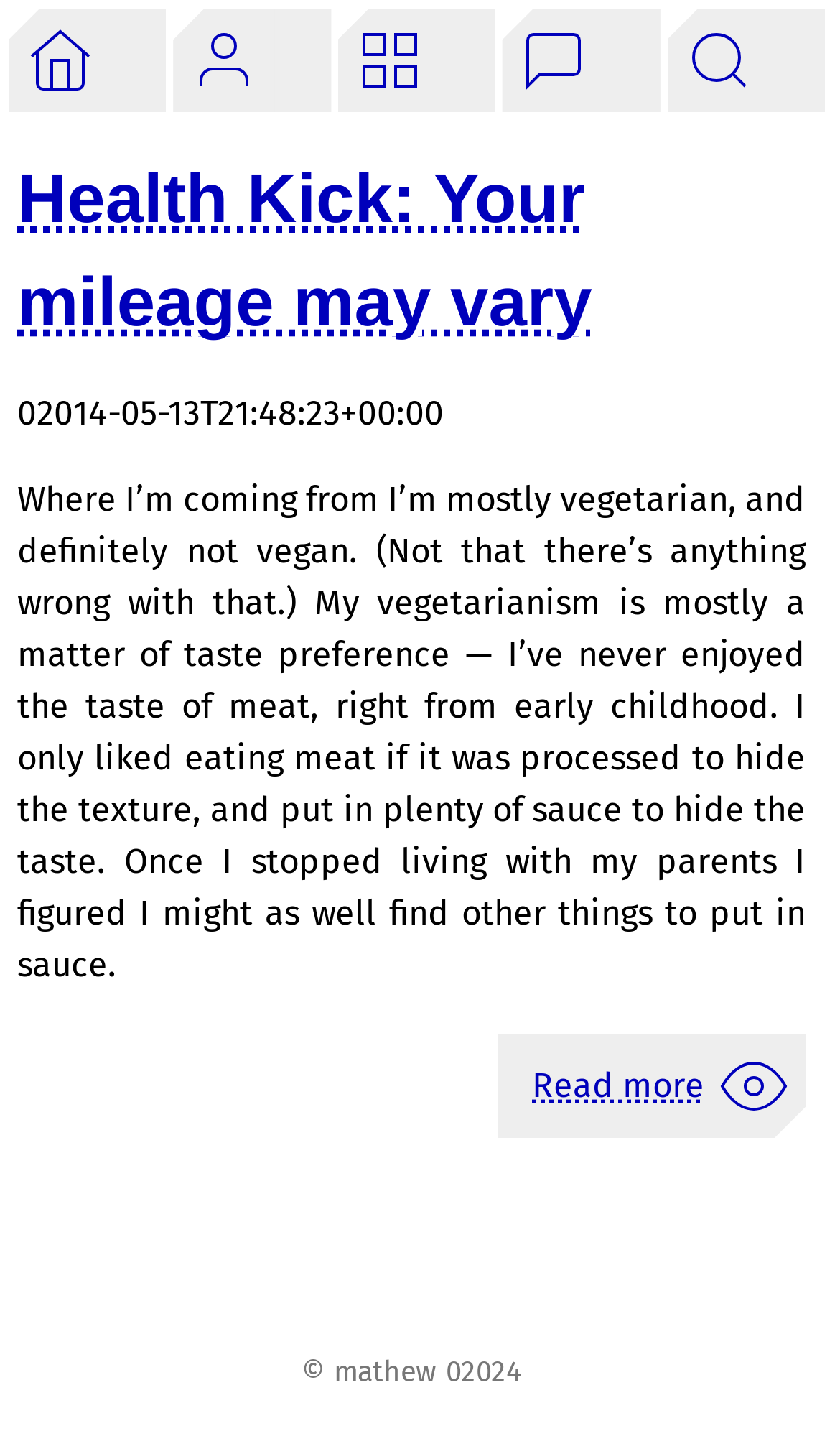Use a single word or phrase to answer this question: 
How many links are on the webpage?

6